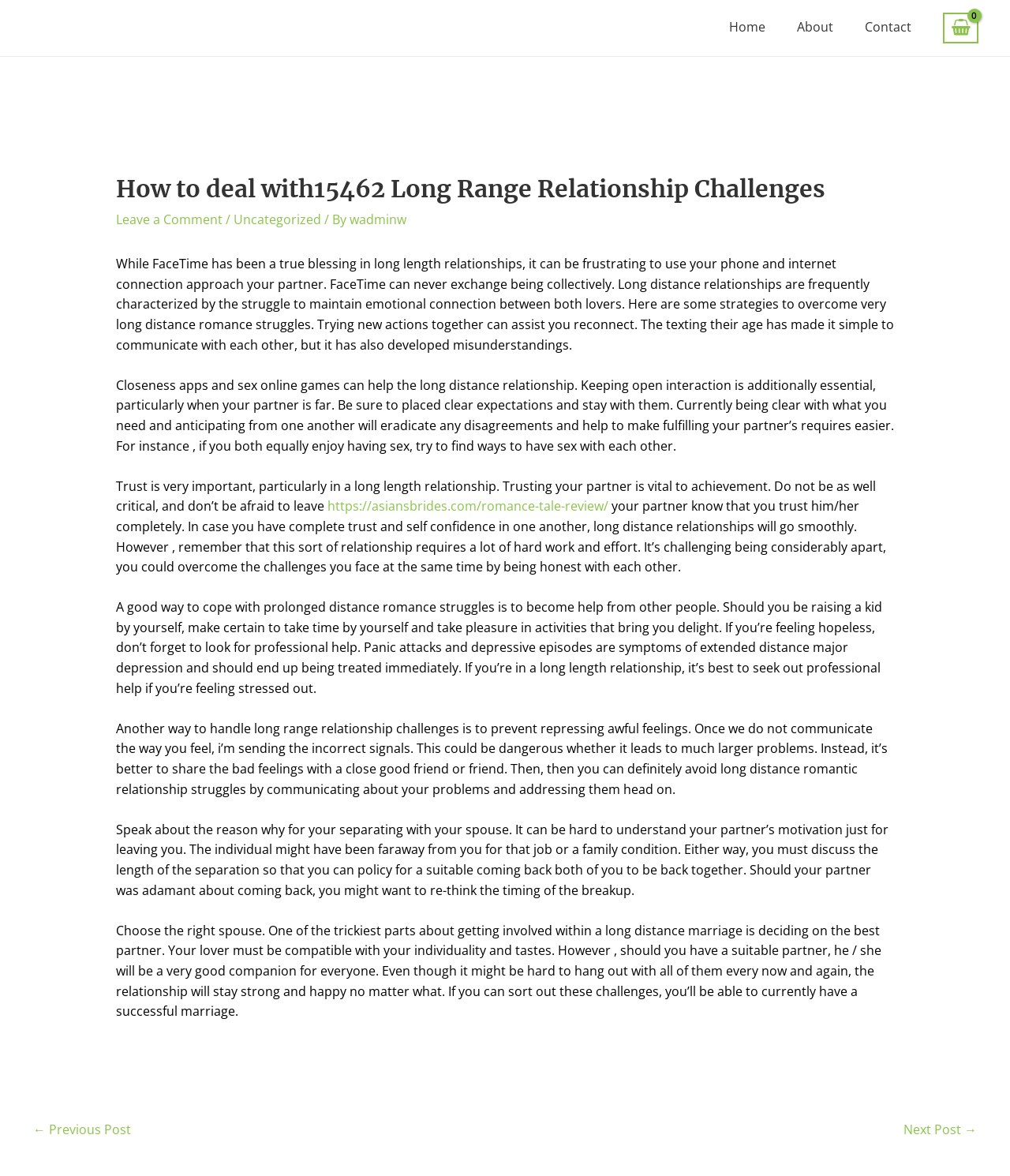Extract the bounding box of the UI element described as: "← Prev: Project's Critical Path".

None